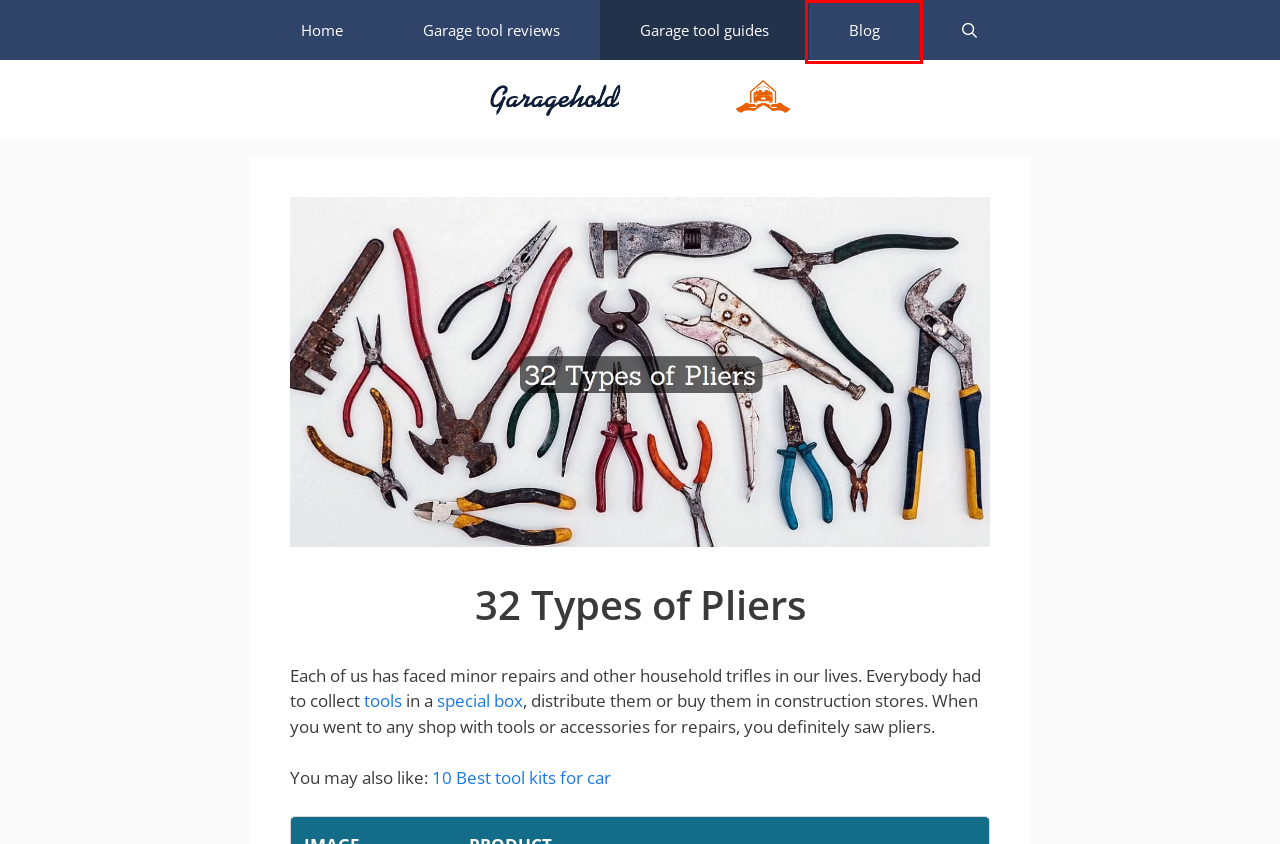Check out the screenshot of a webpage with a red rectangle bounding box. Select the best fitting webpage description that aligns with the new webpage after clicking the element inside the bounding box. Here are the candidates:
A. 36 Types of Hammers - Garagehold
B. 10 Best Hand Saws - Garagehold
C. Garage tool reviews Archives - Garagehold
D. Blog - Garagehold
E. Garage tool guides Archives - Garagehold
F. 15 Tools You Really Need for Your Classy Garage - Garagehold
G. Amazon.com
H. 10 Best Tool Kits for Car - Garagehold

D